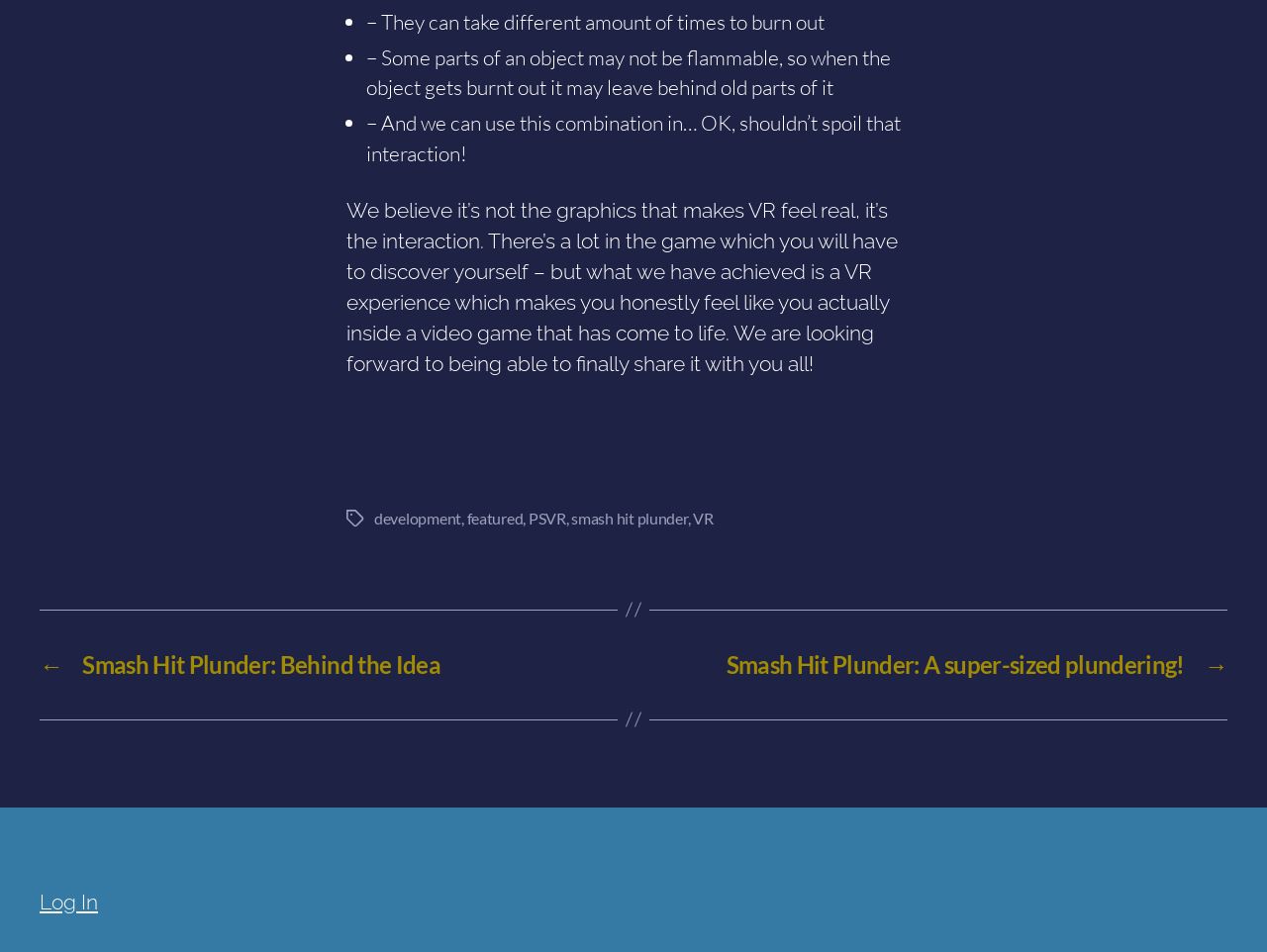What is the platform mentioned for the VR game?
Please provide a detailed answer to the question.

The platform mentioned for the VR game is PSVR, as indicated by the link 'PSVR' in the tags section.